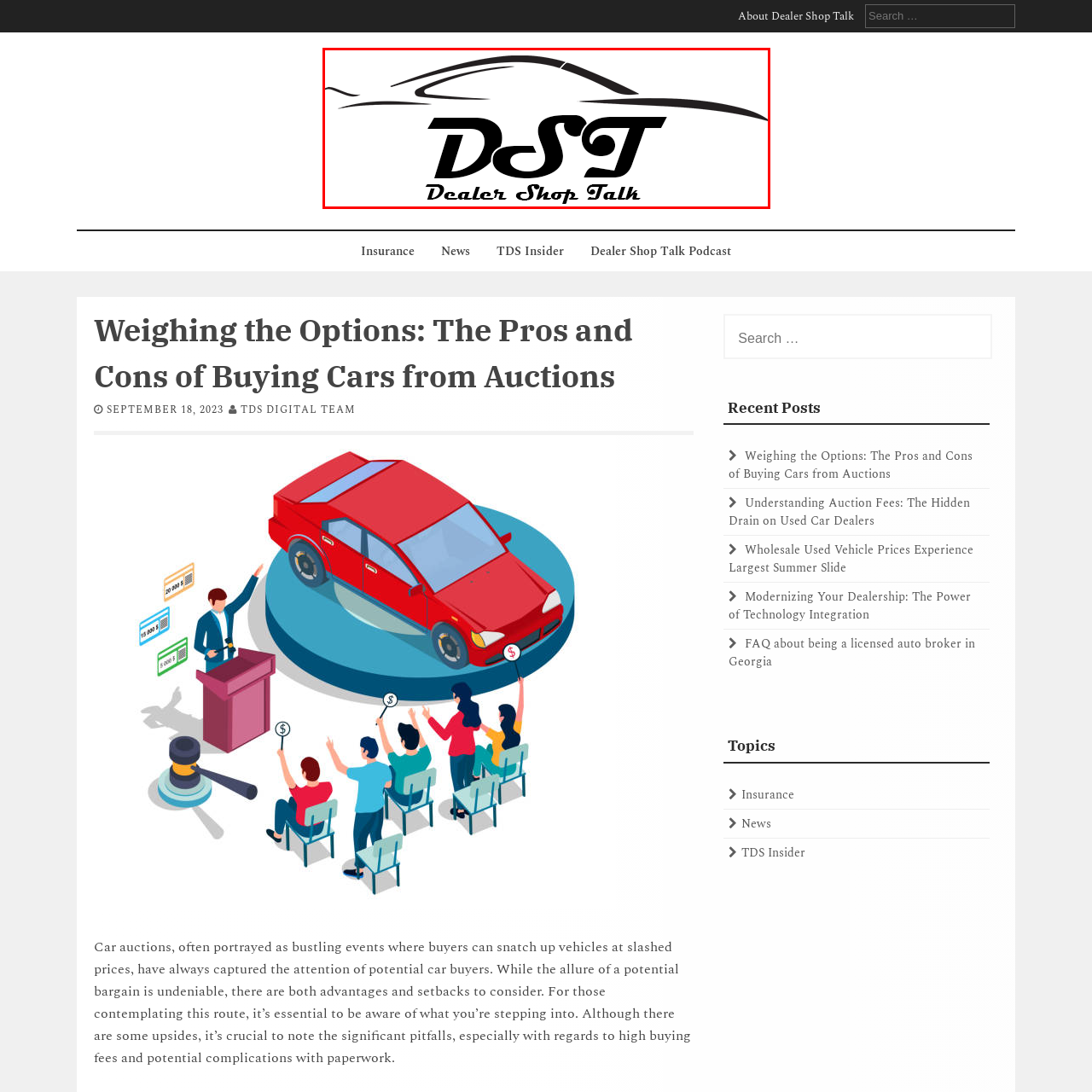Please scrutinize the image marked by the red boundary and answer the question that follows with a detailed explanation, using the image as evidence: 
What is the theme of the platform?

The logo includes a sleek outline of a car, which reflects the automotive theme of the platform, and the full name 'Dealer Shop Talk' emphasizes the brand's focus on automotive discussions.